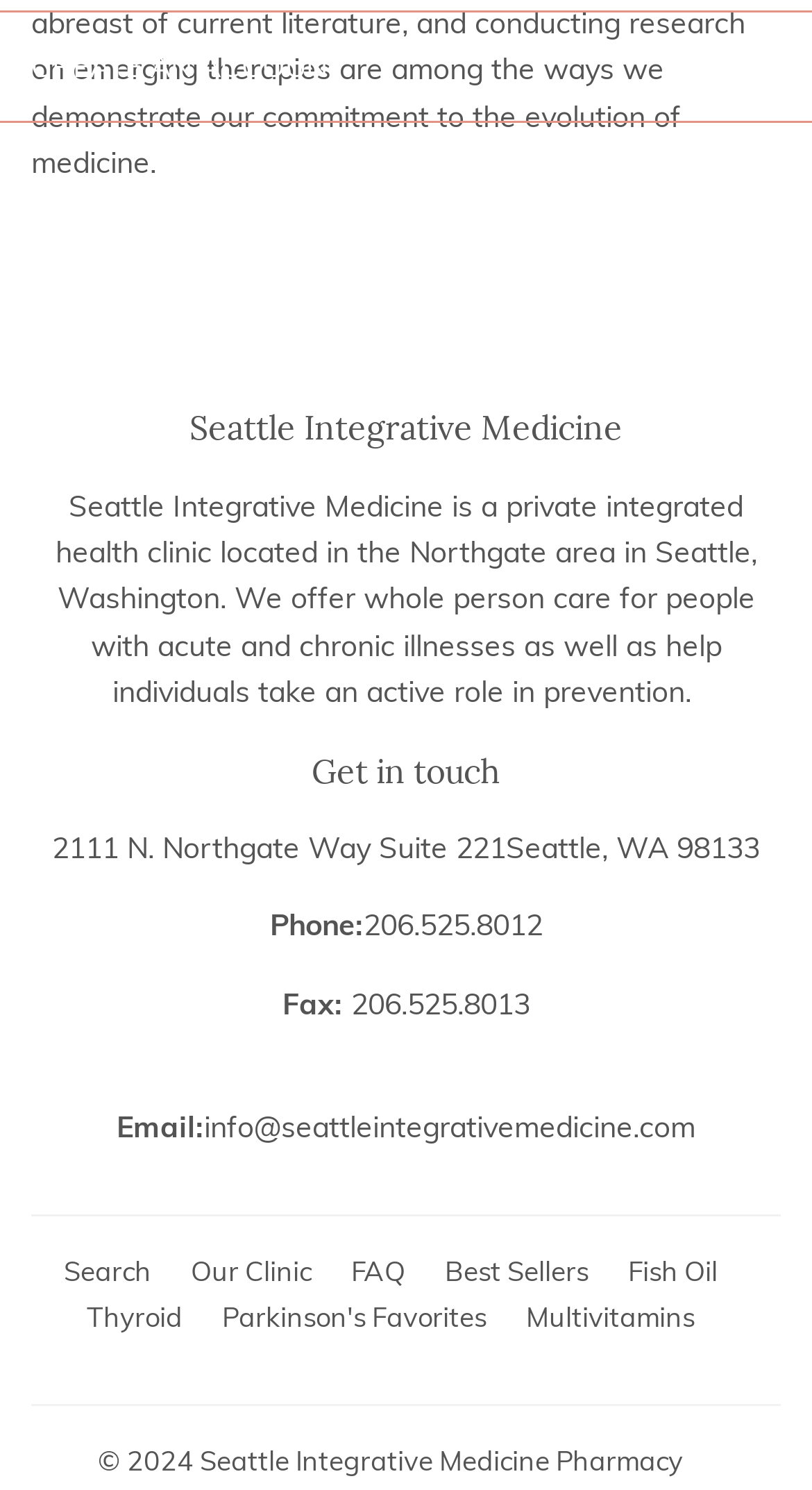Provide a one-word or brief phrase answer to the question:
How many navigation links are there?

8